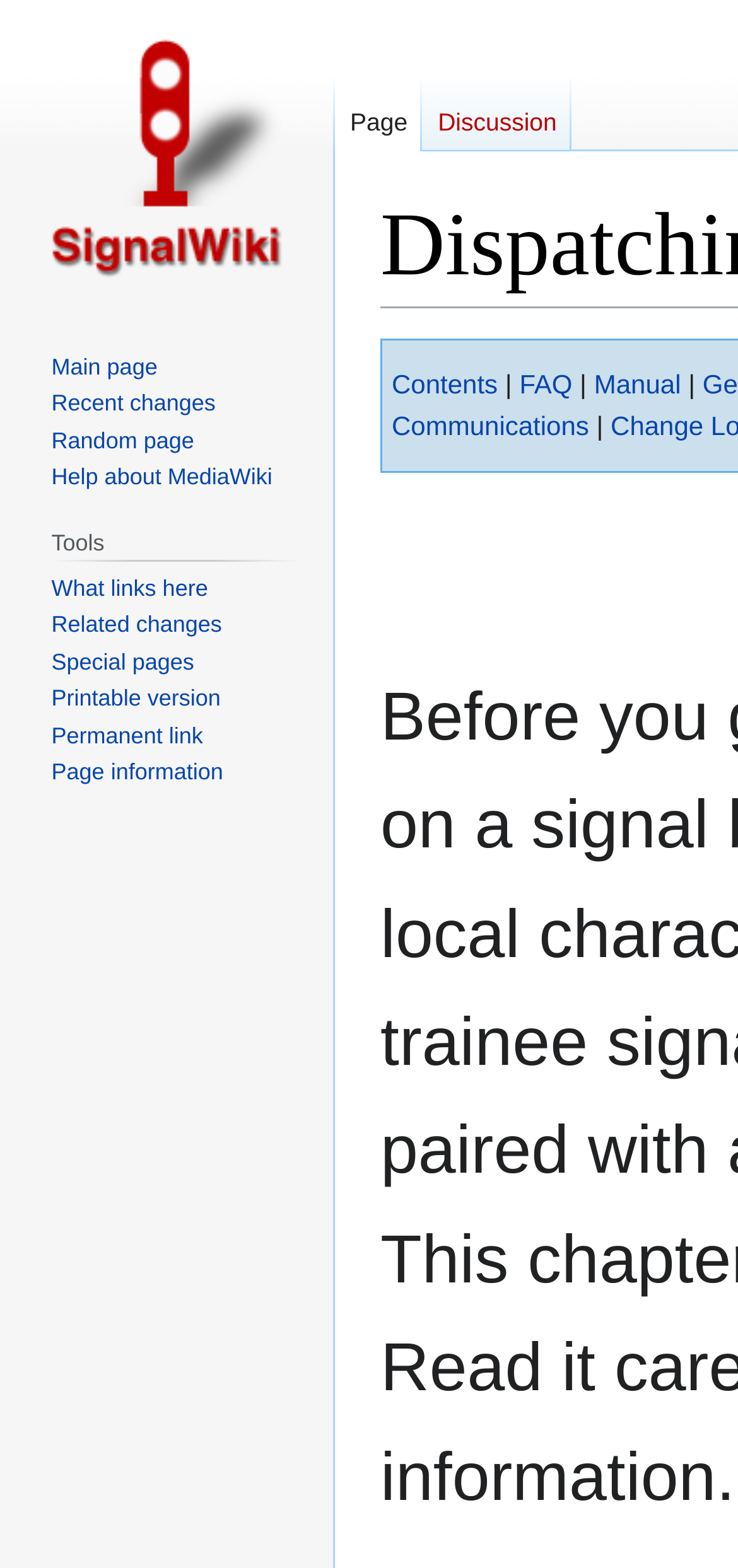Provide the bounding box coordinates for the area that should be clicked to complete the instruction: "Get help about MediaWiki".

[0.07, 0.296, 0.369, 0.313]